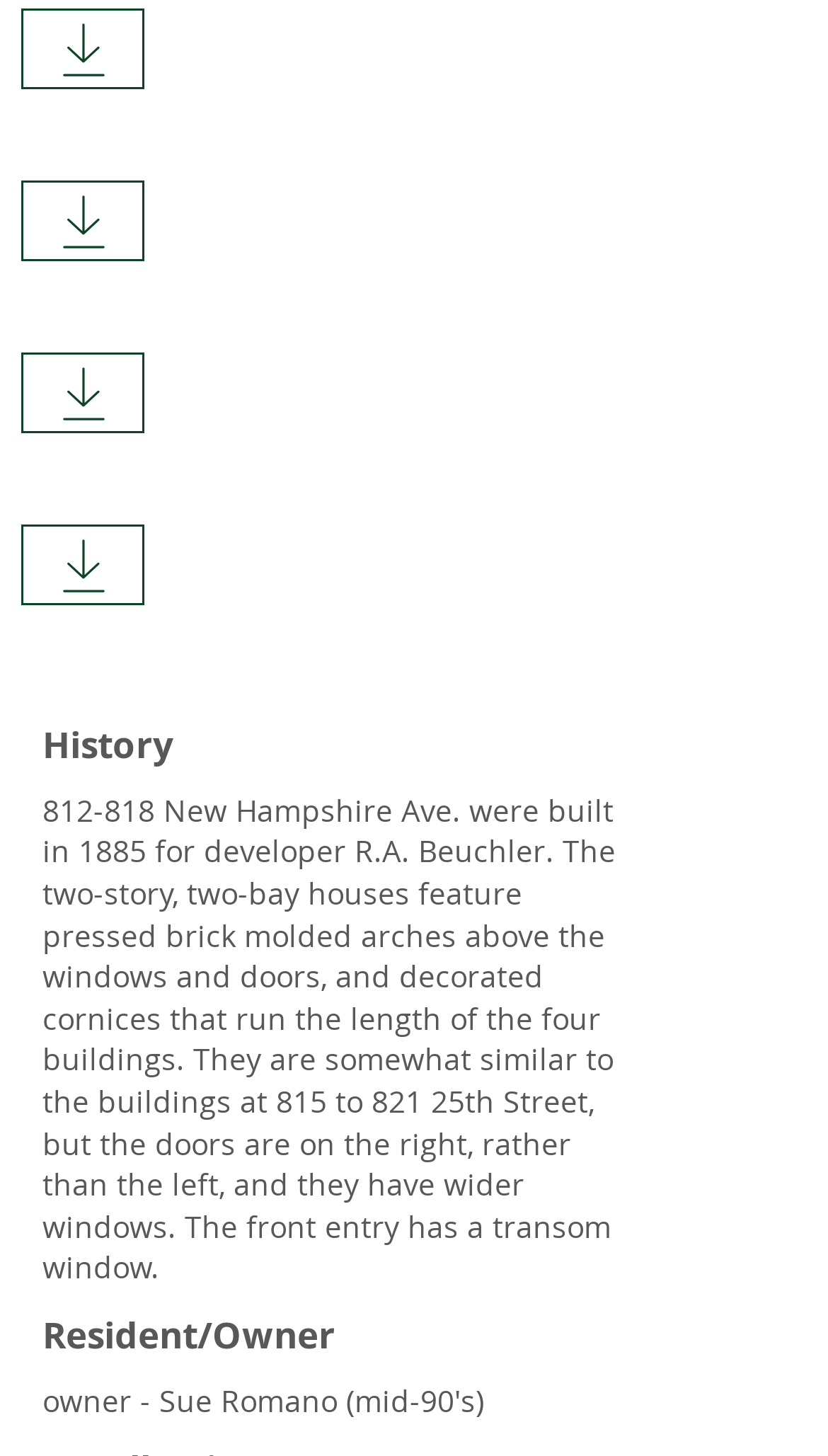What is the address mentioned?
Carefully examine the image and provide a detailed answer to the question.

The StaticText element mentions the address '812-818 New Hampshire Ave.' as the location of the buildings being described.